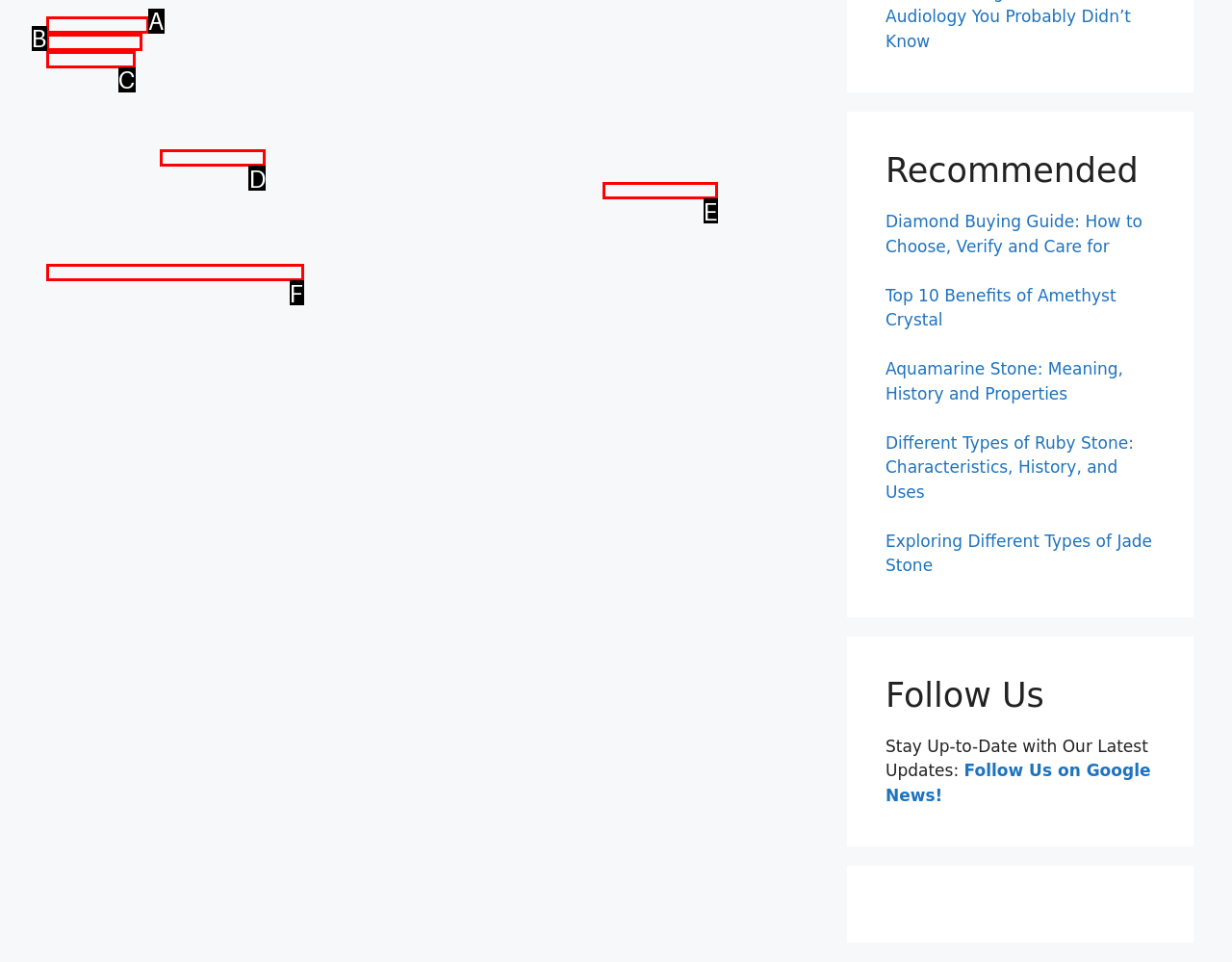Identify the HTML element that matches the description: Gemstones 101. Provide the letter of the correct option from the choices.

B